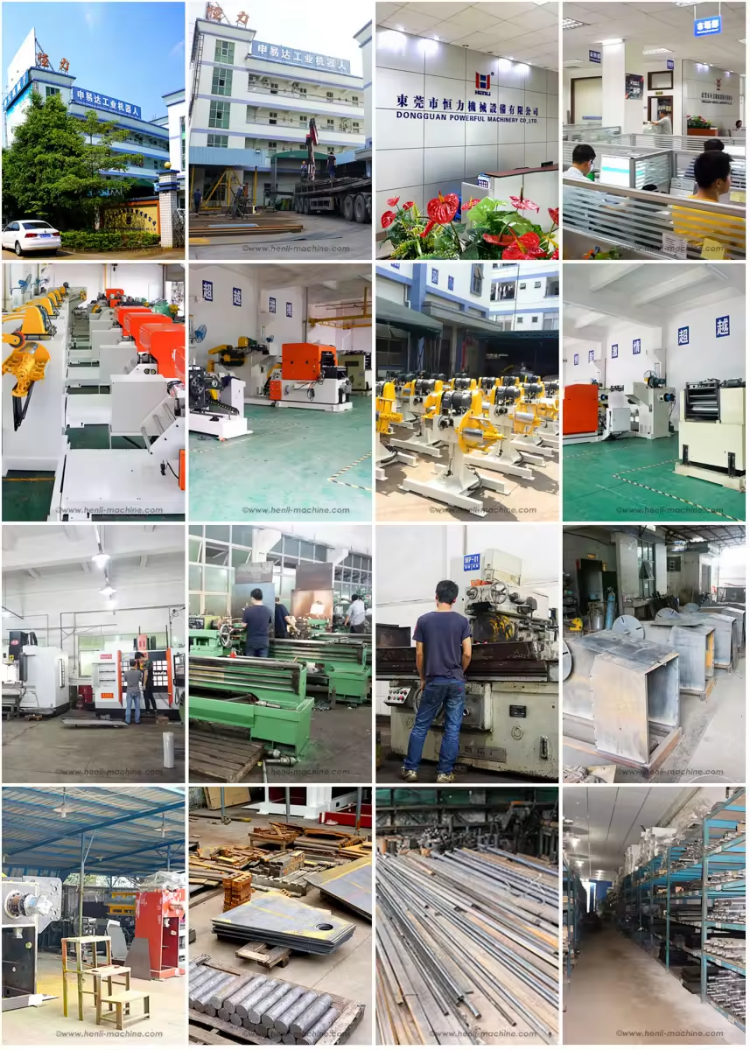Describe the image thoroughly.

This image showcases a collage of various scenes from the Dongguan Powerful Machinery Co., Ltd. factory, reflecting its operational environment and equipment. In the upper sections, the factory's exterior and modern office spaces are prominently displayed, illustrating the company’s commitment to professionalism and organization. The images capture rows of advanced machinery, including robotic arms and industrial equipment, indicating the company's focus on technology-driven production processes.

Additionally, the lower segments reveal workers engaged in different manufacturing tasks, emphasizing the hands-on approach and skilled workforce involved in operations. Equipment such as lathes and milling machines highlight the technical capabilities of the factory. The overall layout of the collage provides a comprehensive view of the facilities, from production lines to raw materials, conveying a sense of scale and efficiency that characterizes Dongguan Powerful Machinery.